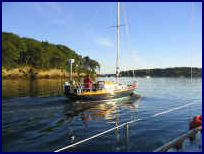Offer a detailed caption for the image presented.

In this tranquil morning scene, a charming sailboat glides smoothly through the calm waters, reflecting the bright blue sky above. The sunlight glimmers on the surface of the water, creating a serene atmosphere. In the distance, lush greenery outlines the shoreline, enhancing the beauty of the coastal landscape. This image captures a moment of peace and leisure as the boat navigates toward the Royal River, hinting at a journey filled with exploration and camaraderie on the water. The presence of another boat towards the bottom suggests a shared experience in this idyllic setting, exemplifying the pleasures of sailing and the joy of being on the water.